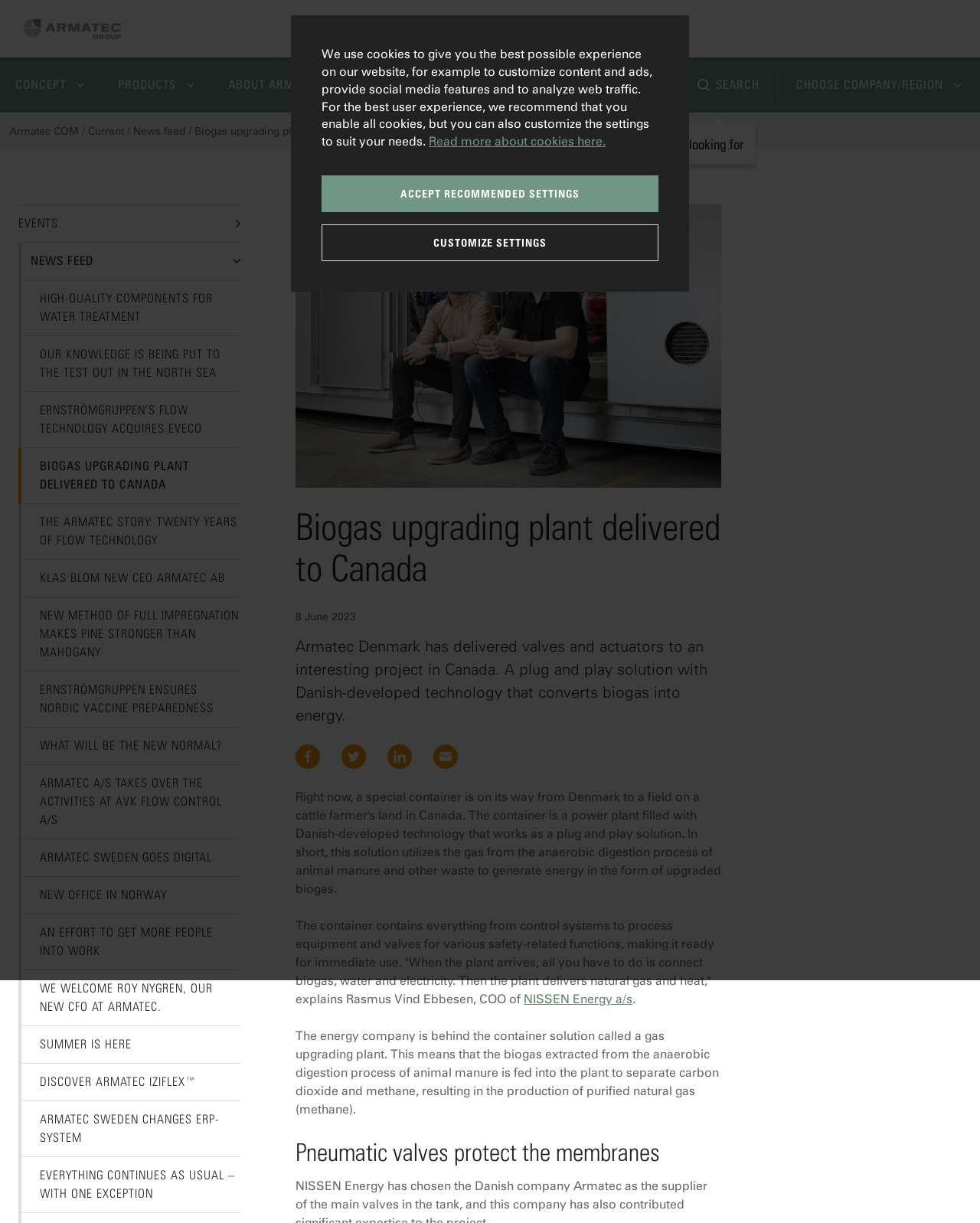Please pinpoint the bounding box coordinates for the region I should click to adhere to this instruction: "View the product details of 'TA2160 EVA Copolymer for C2 Tile Setting'".

None